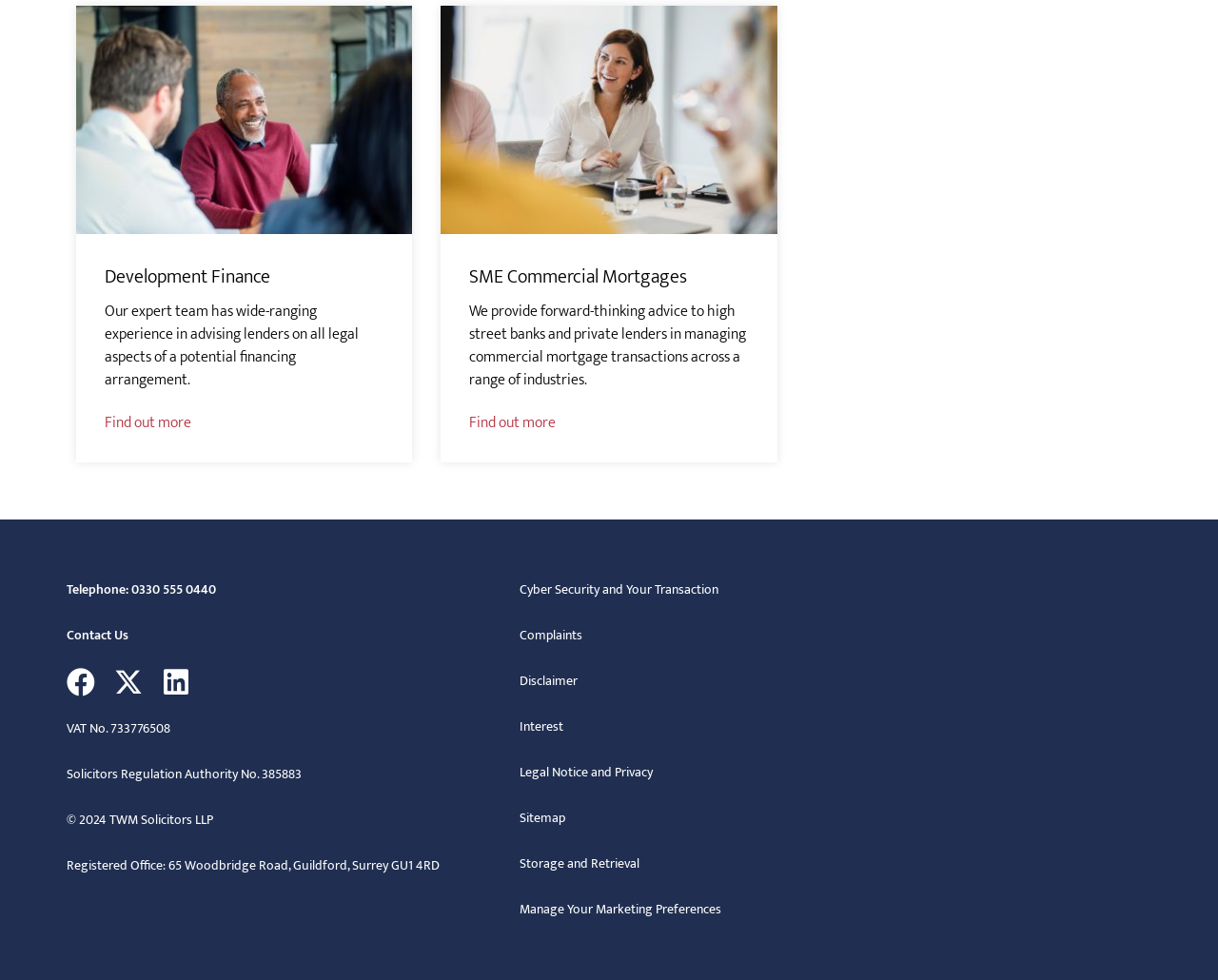What social media platforms does this company have?
Provide a detailed and well-explained answer to the question.

I can see that the company has links to its social media profiles at the bottom of the webpage, specifically Facebook, Twitter, and LinkedIn, which suggests that it has a presence on these platforms.